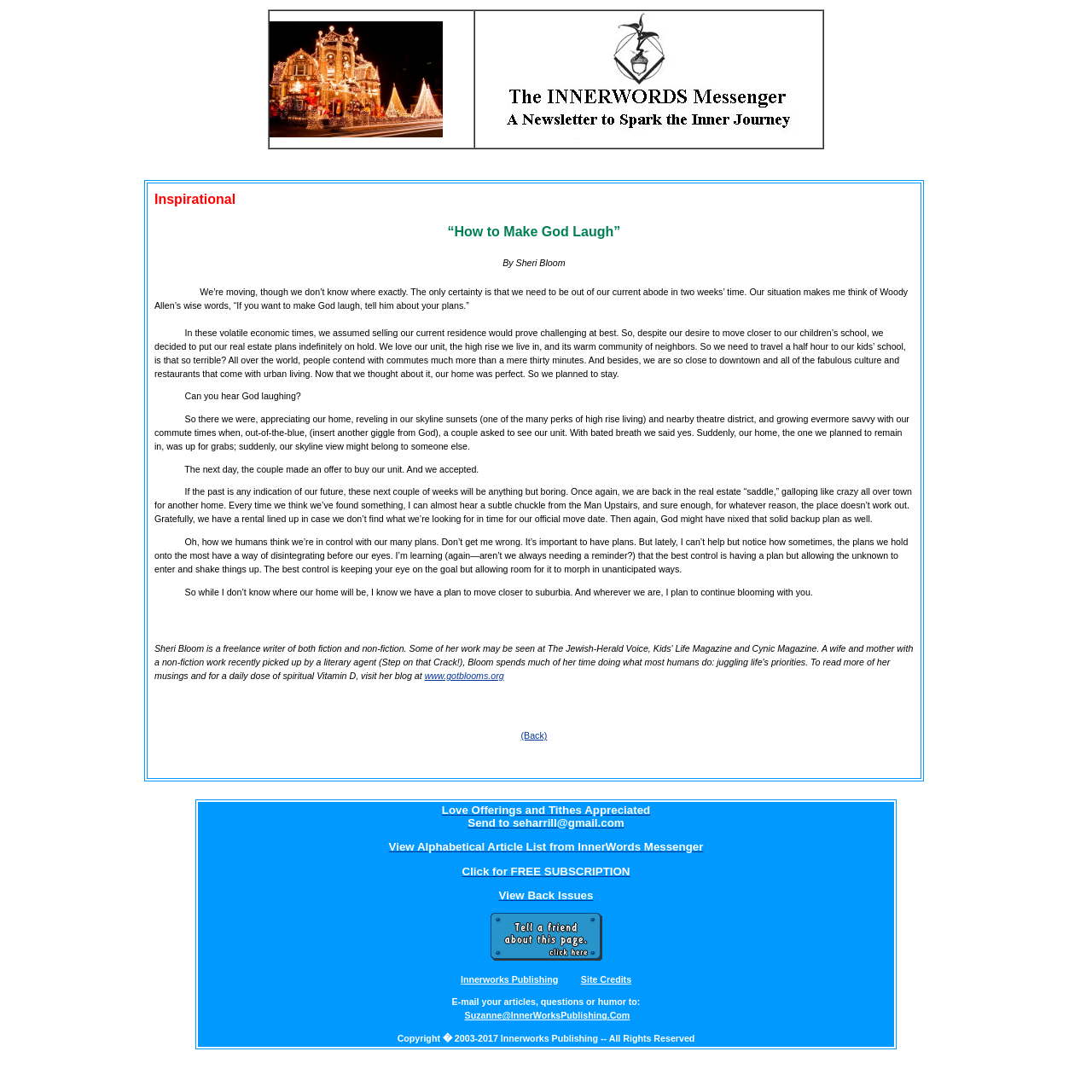What is the topic of the article? Refer to the image and provide a one-word or short phrase answer.

Moving and God's plans